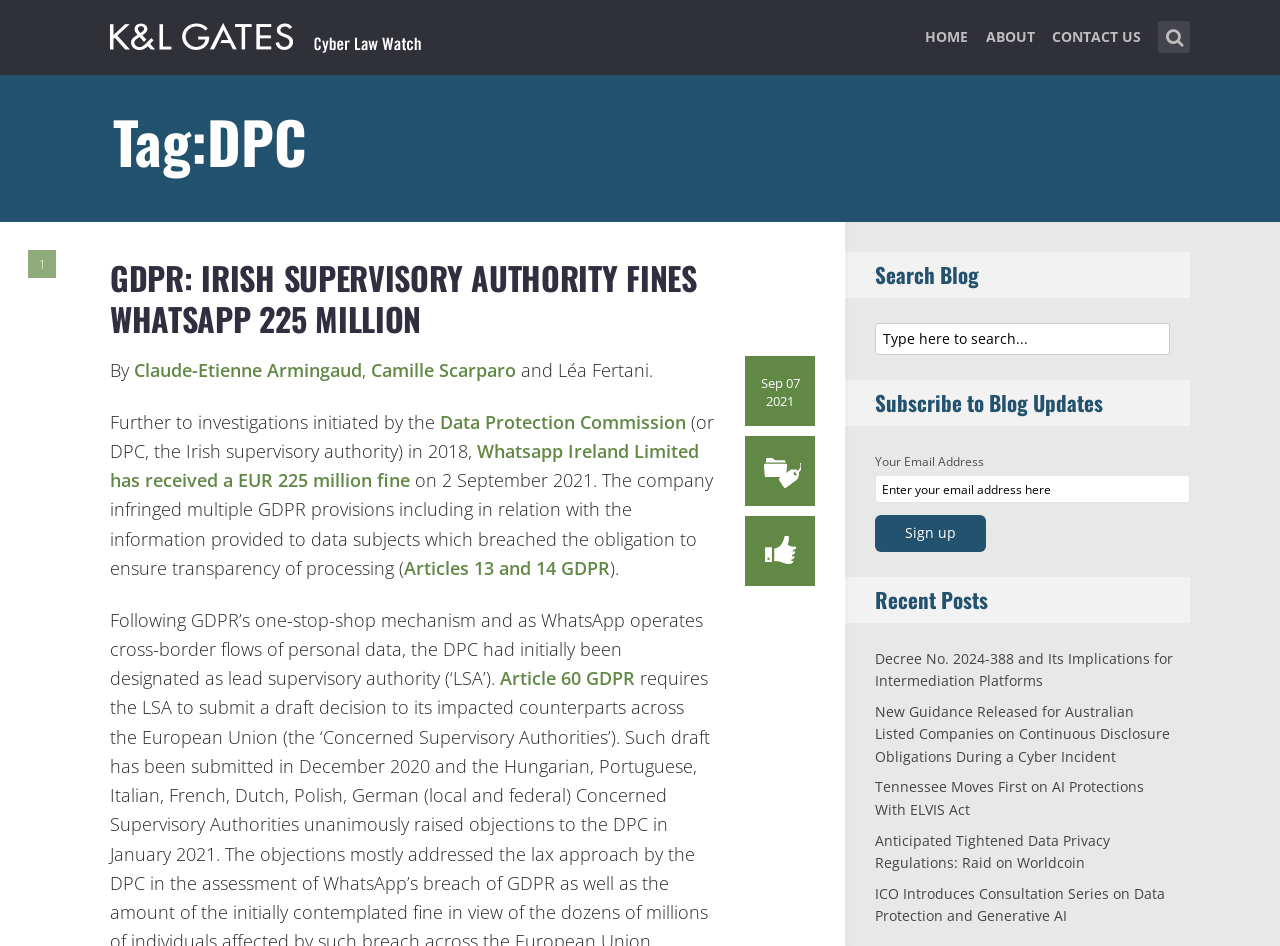Can you specify the bounding box coordinates of the area that needs to be clicked to fulfill the following instruction: "View recent posts"?

[0.684, 0.686, 0.916, 0.729]